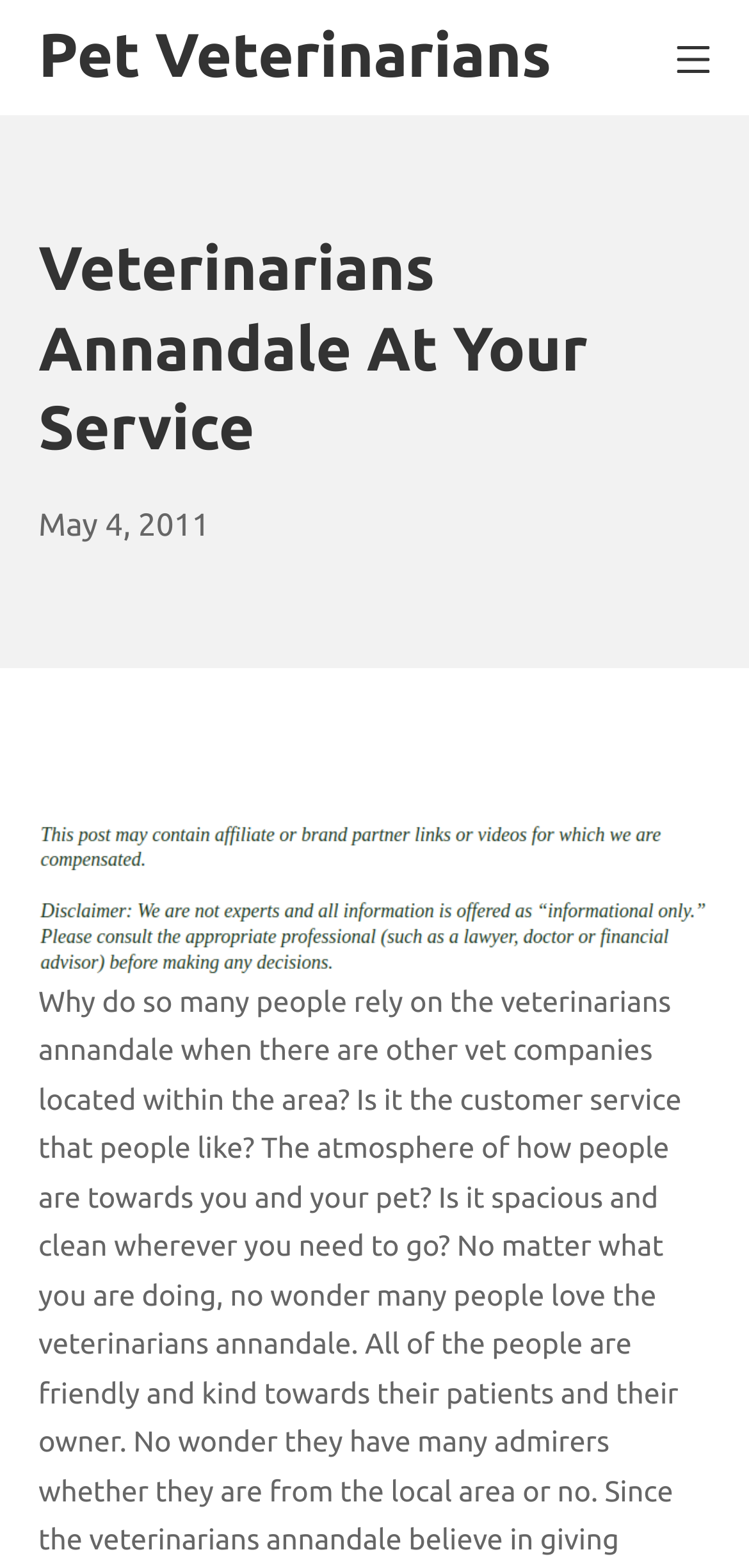Analyze the image and give a detailed response to the question:
How many links are present in the hero section?

The hero section contains two links, one is 'Pet Veterinarians' and the other is 'May 4, 2011'.